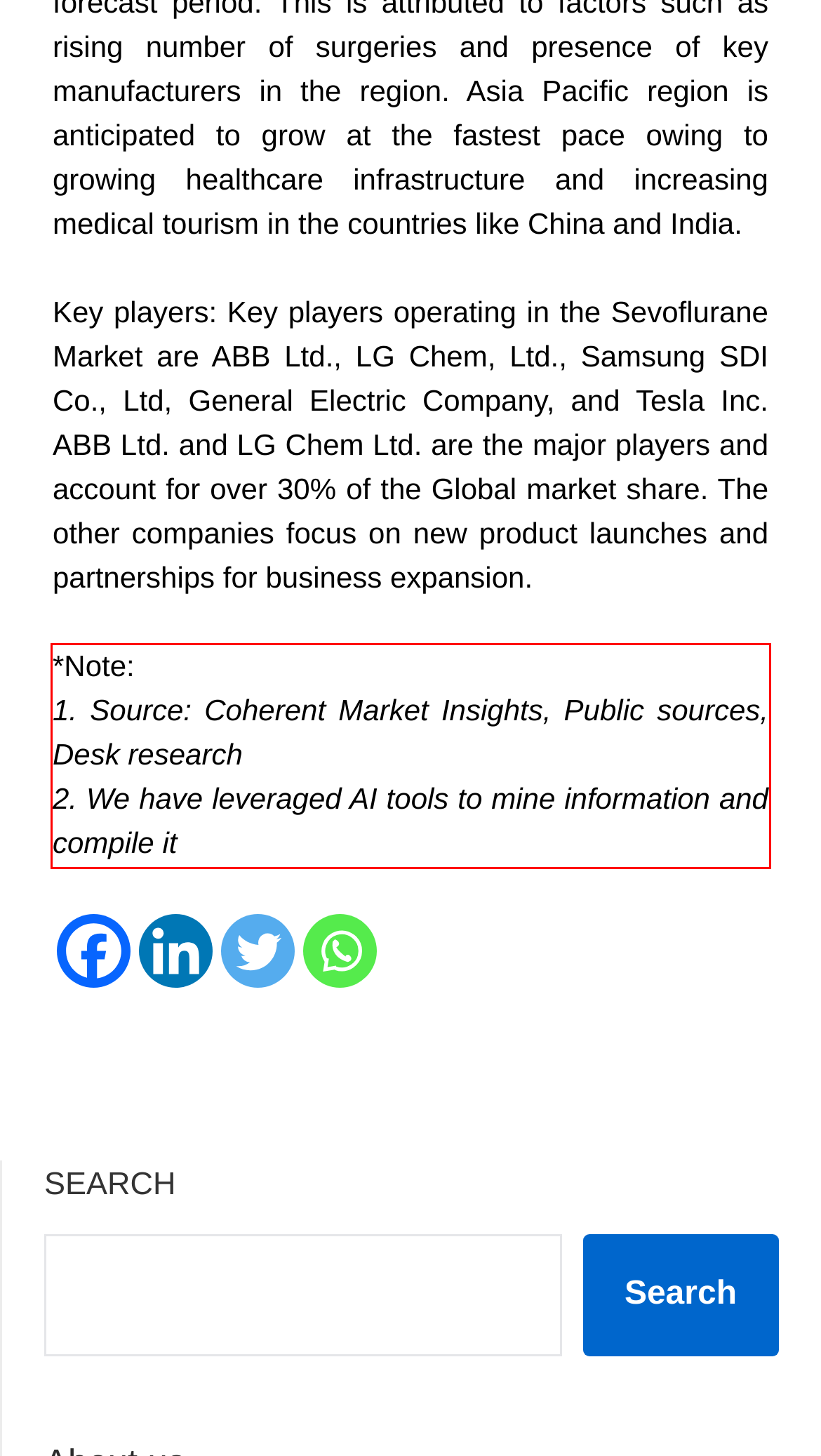Within the screenshot of the webpage, there is a red rectangle. Please recognize and generate the text content inside this red bounding box.

*Note: 1. Source: Coherent Market Insights, Public sources, Desk research 2. We have leveraged AI tools to mine information and compile it